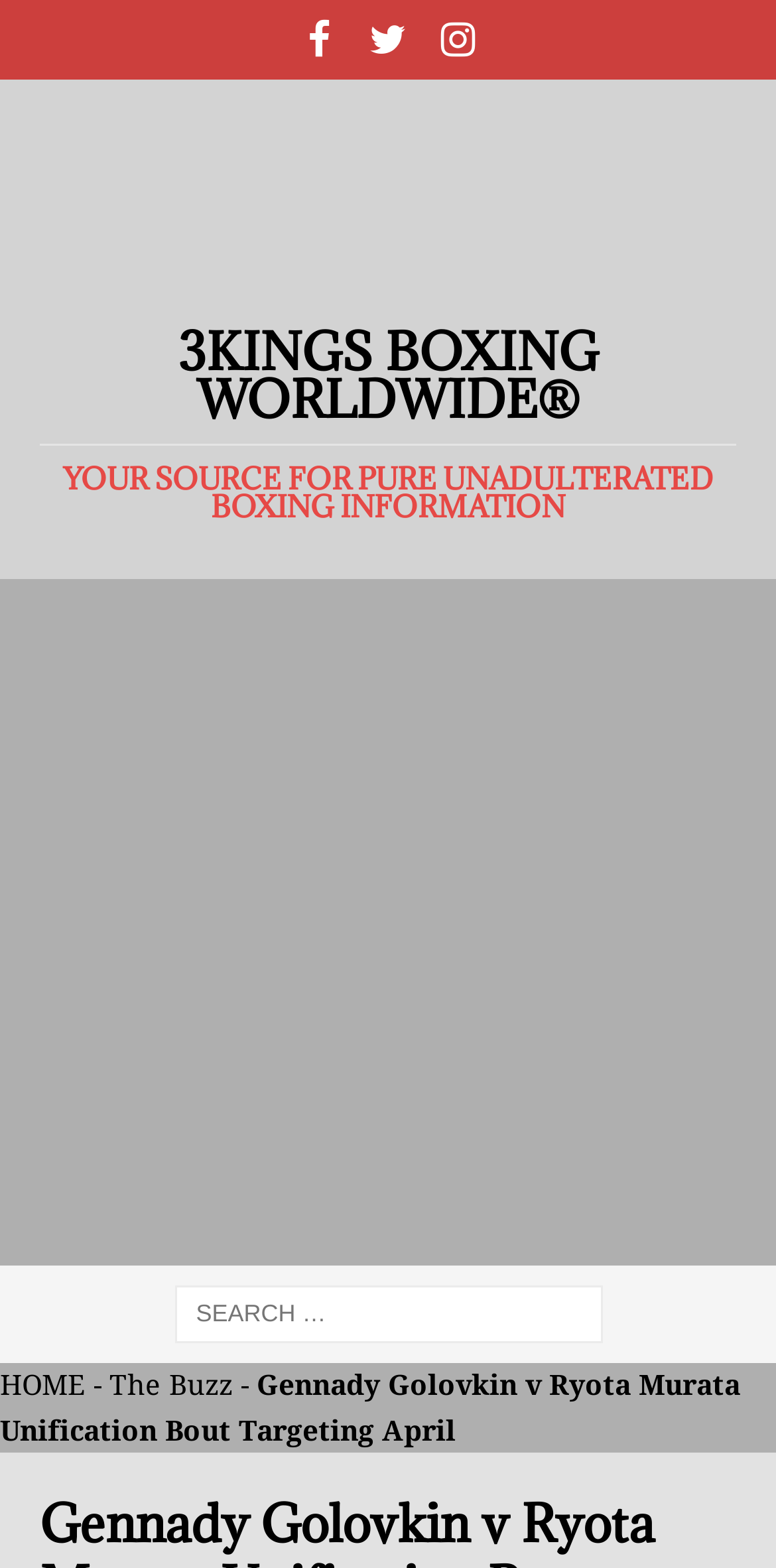Using the description "The Buzz", locate and provide the bounding box of the UI element.

[0.141, 0.874, 0.3, 0.894]